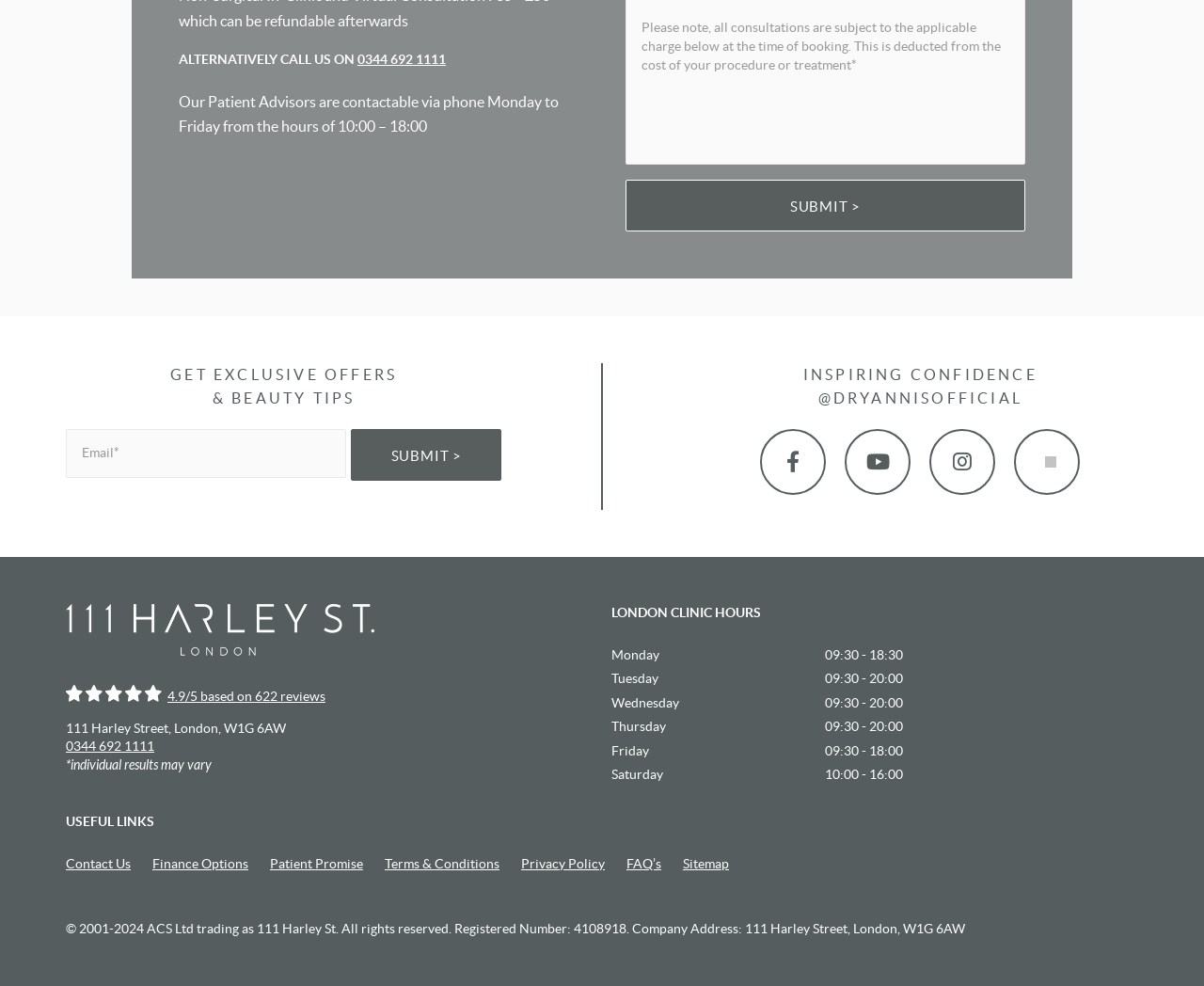Refer to the screenshot and give an in-depth answer to this question: What is the phone number to call for patient advisors?

I found the phone number by looking at the heading 'ALTERNATIVELY CALL US ON 0344 692 1111' and the link '0344 692 1111' which is a contact information for patient advisors.